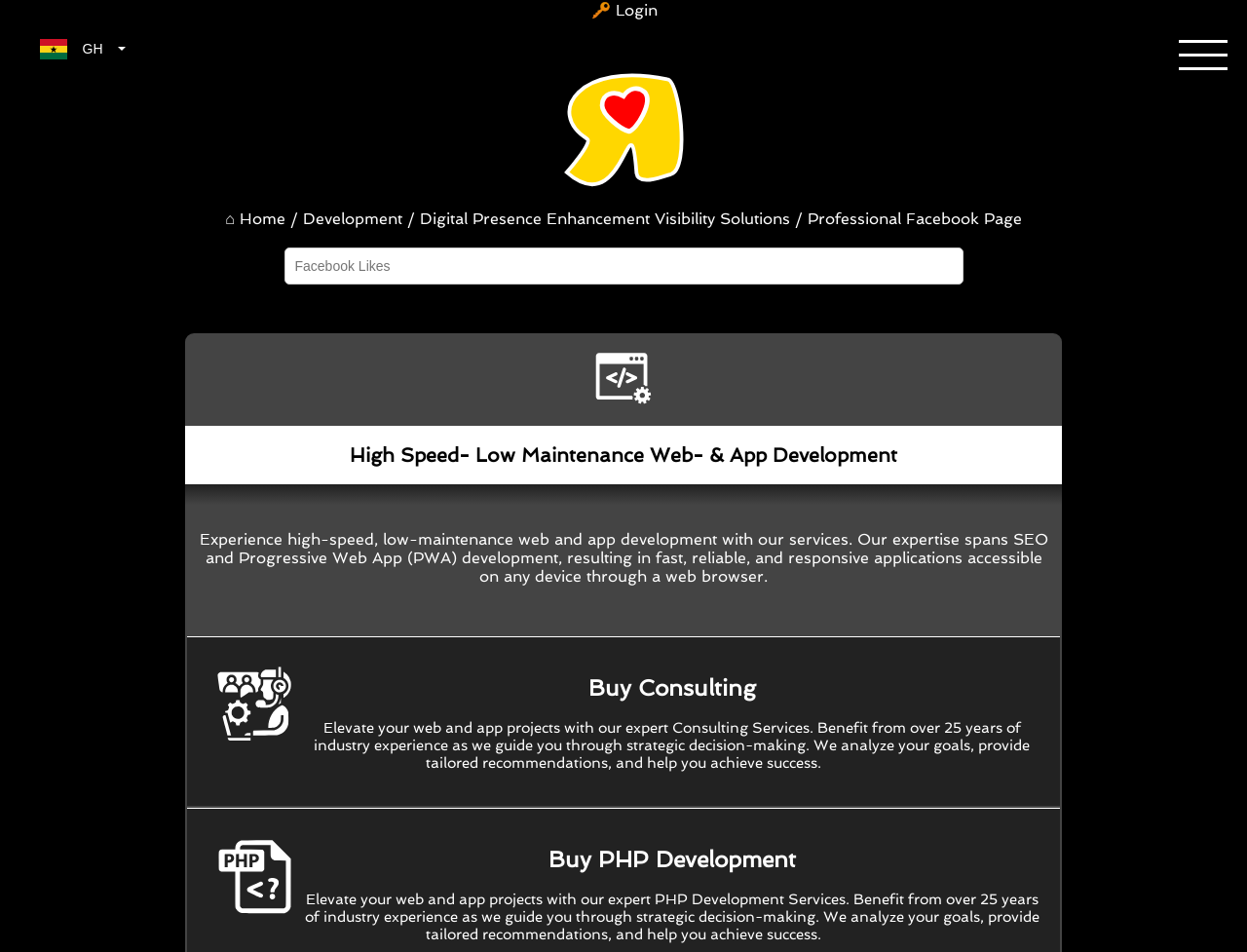What is the focus of the webpage?
Using the information presented in the image, please offer a detailed response to the question.

The root element 'Buy Real Development, Followers, Development, Development' and the various links and headings related to development on the webpage indicate that the focus of the webpage is on development, including web and app development, PHP development, and more.